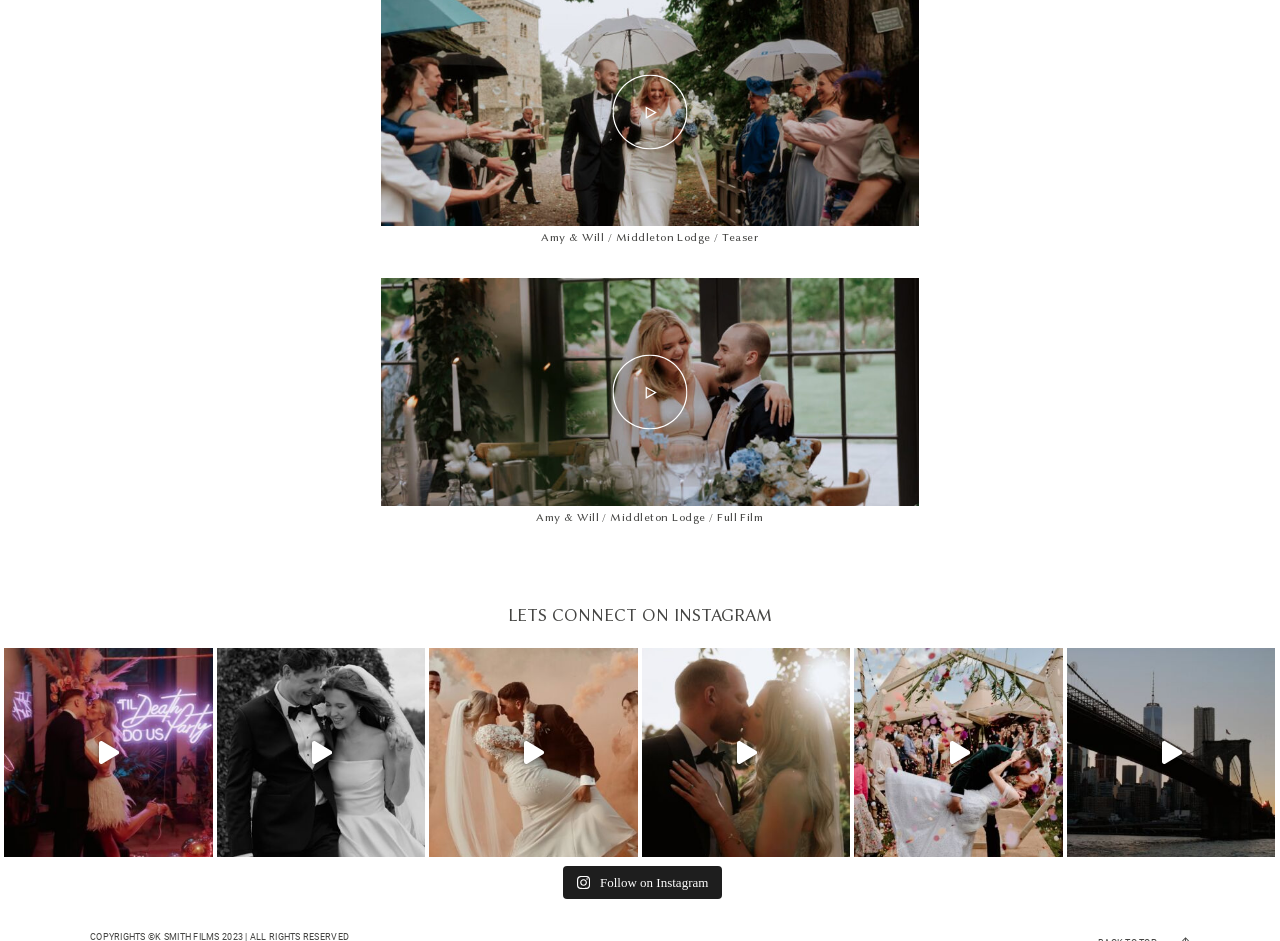Please specify the bounding box coordinates of the region to click in order to perform the following instruction: "View Amy & Will's teaser".

[0.423, 0.244, 0.592, 0.259]